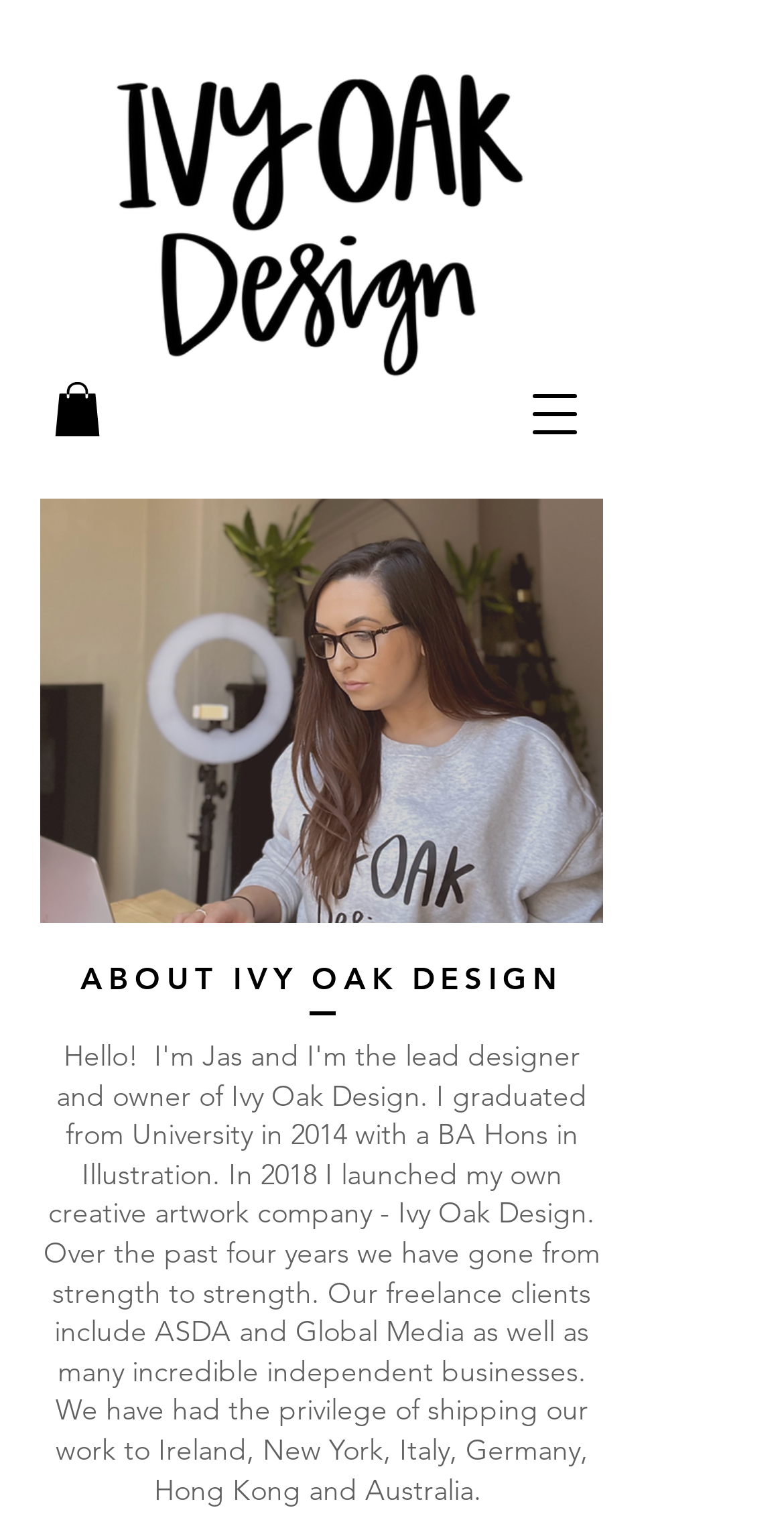What is the purpose of the button on the webpage?
Refer to the image and provide a concise answer in one word or phrase.

Open navigation menu